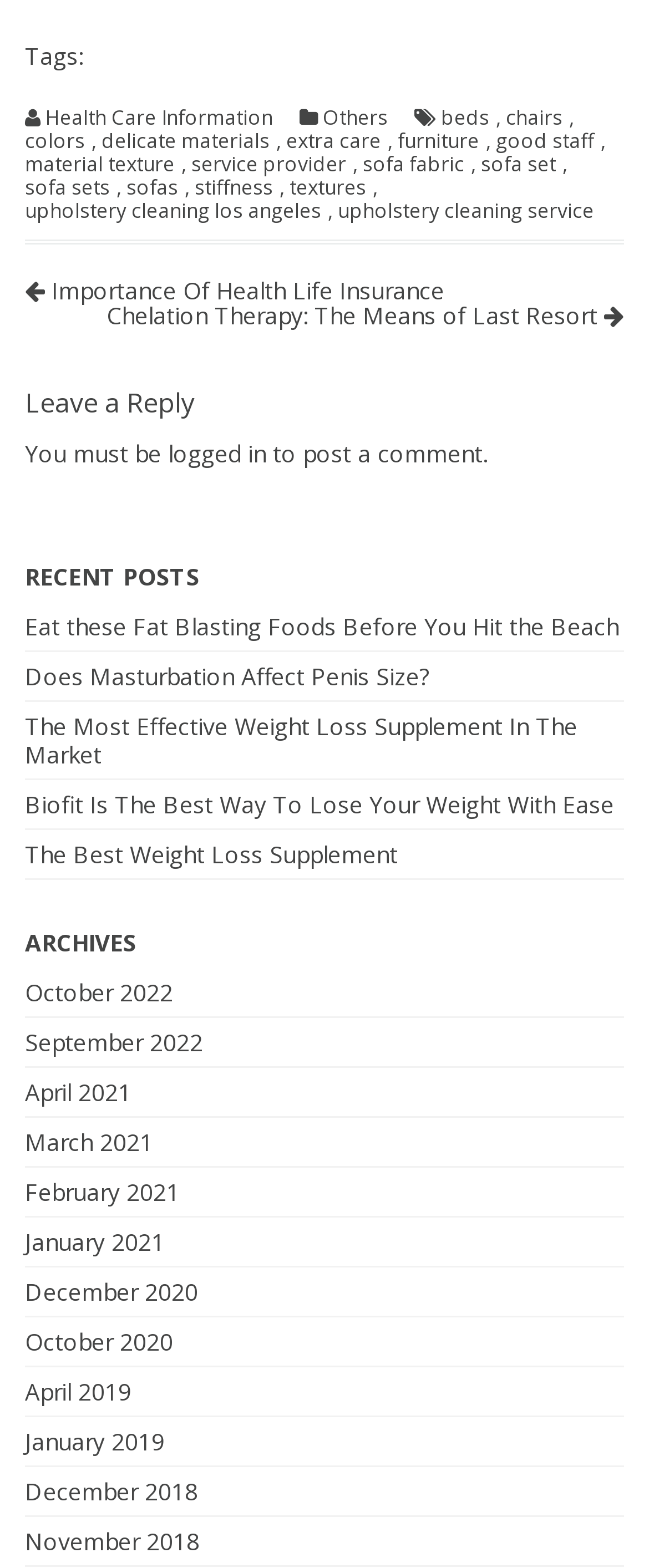Bounding box coordinates are specified in the format (top-left x, top-left y, bottom-right x, bottom-right y). All values are floating point numbers bounded between 0 and 1. Please provide the bounding box coordinate of the region this sentence describes: textures

[0.446, 0.112, 0.574, 0.127]